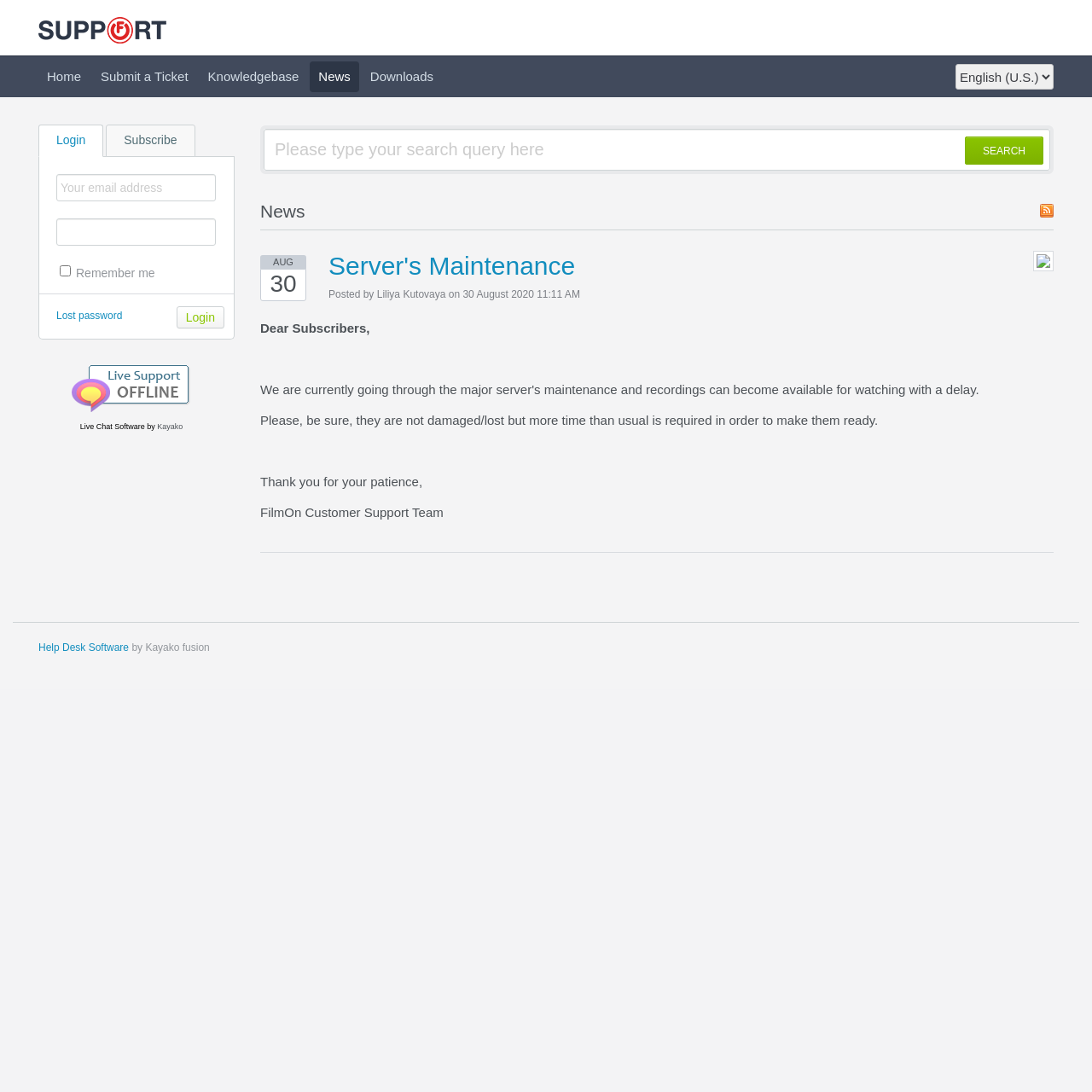Kindly determine the bounding box coordinates for the clickable area to achieve the given instruction: "Search for something".

[0.884, 0.125, 0.955, 0.151]